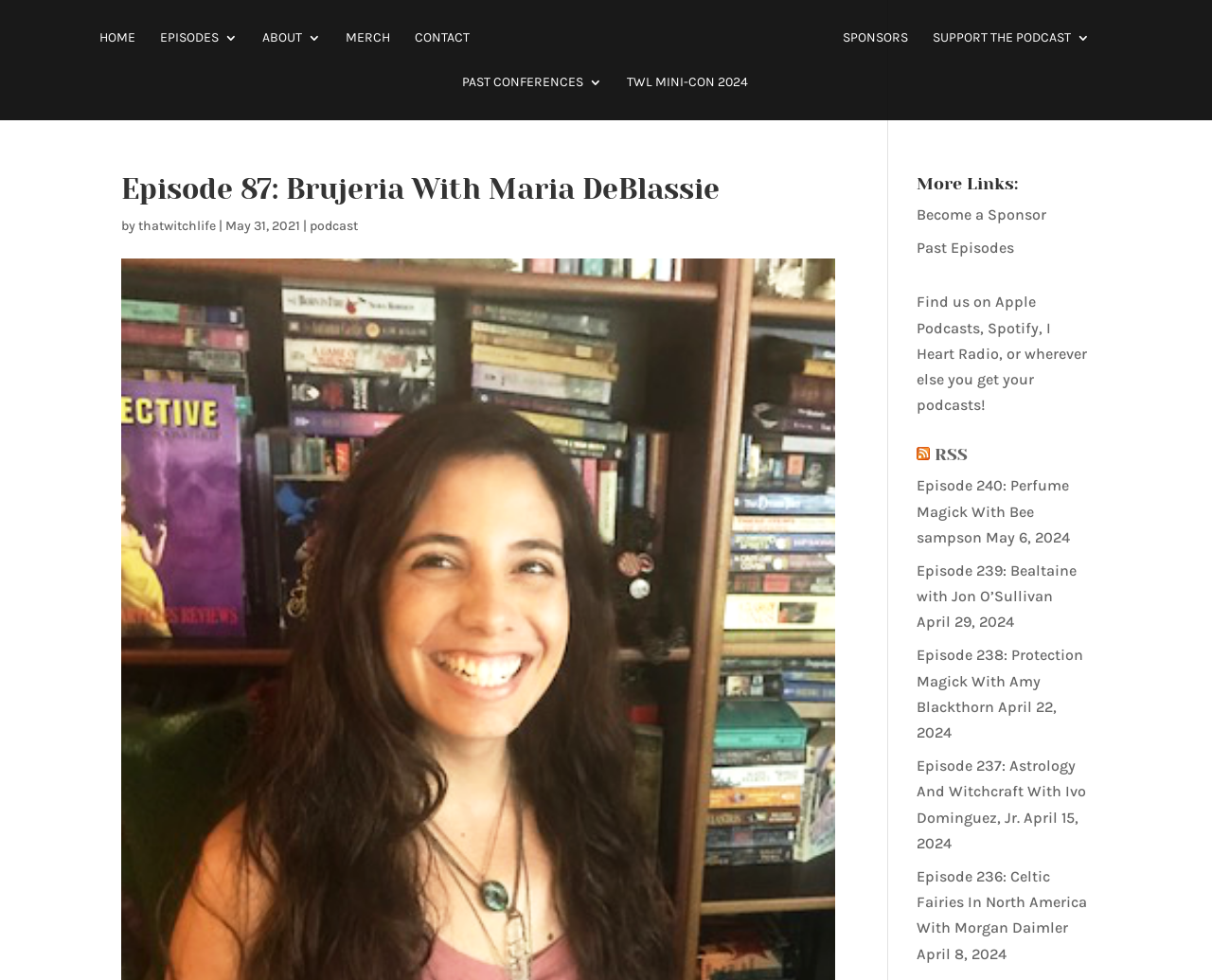Identify the bounding box coordinates of the area you need to click to perform the following instruction: "go to home page".

[0.082, 0.032, 0.112, 0.077]